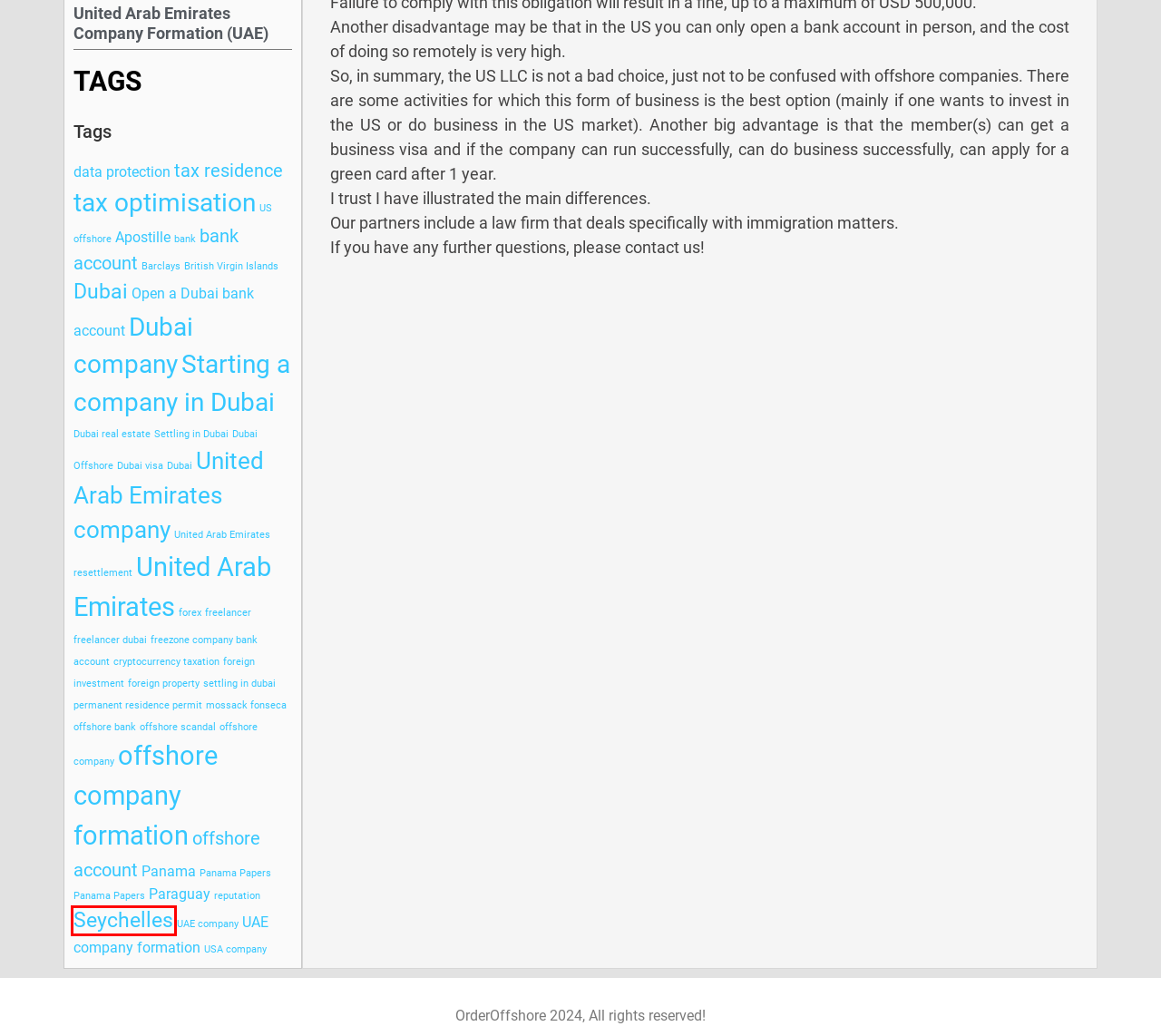Please examine the screenshot provided, which contains a red bounding box around a UI element. Select the webpage description that most accurately describes the new page displayed after clicking the highlighted element. Here are the candidates:
A. panama Documents Archive - Offshore Company Formation
B. Establishment Permit Archives - Offshore Company Formation
C. reputation Archive - Offshore Company Formation
D. foreign real estate Archives - Offshore Company Formation
E. US offshore Archives - Offshore Company Formation
F. Seychelles Archives - Offshore Company Formation
G. United Arab Emirates Company Archive - Offshore Company Formation
H. British Virgin Islands Archives - Offshore Company Formation

F